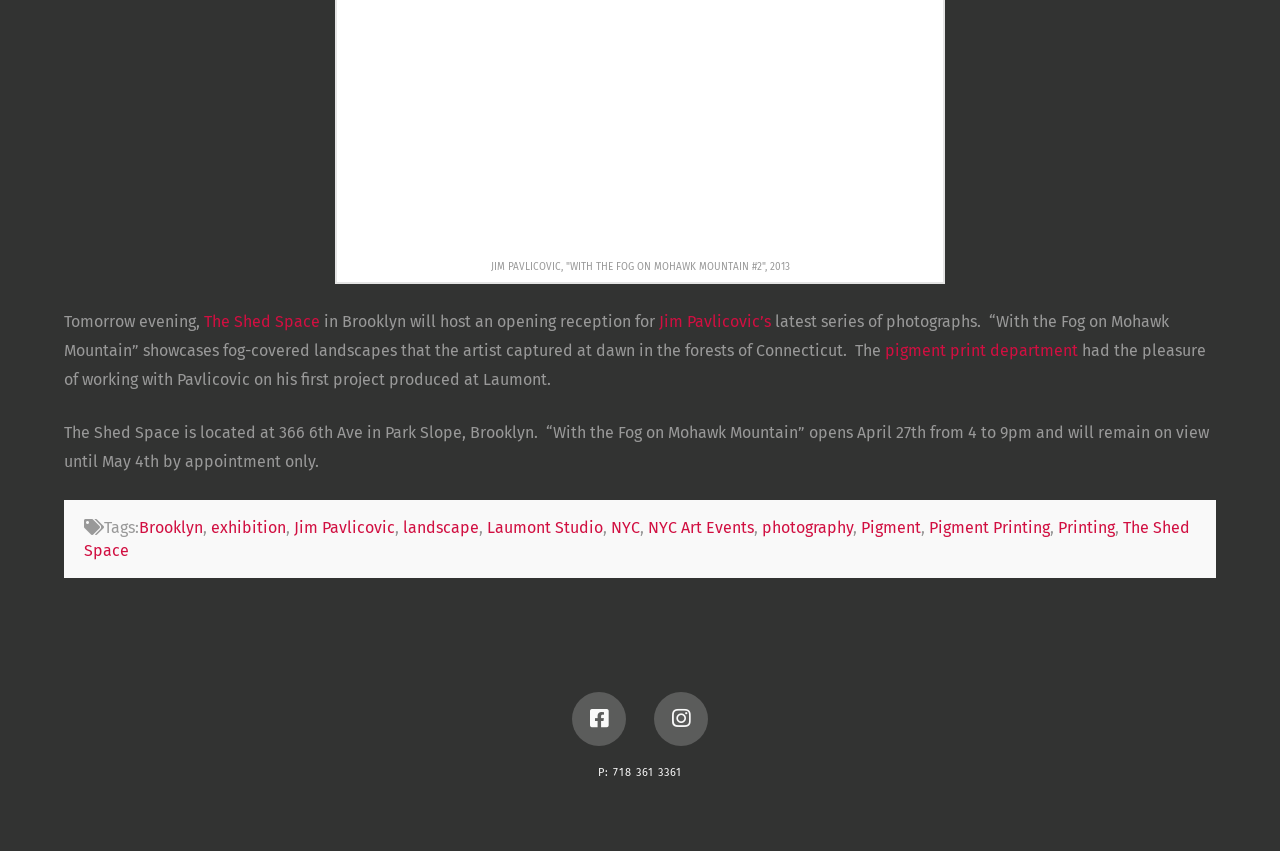Bounding box coordinates should be provided in the format (top-left x, top-left y, bottom-right x, bottom-right y) with all values between 0 and 1. Identify the bounding box for this UI element: NYC Art Events

[0.506, 0.609, 0.589, 0.632]